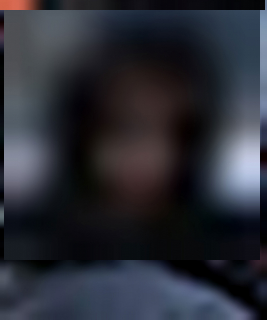Describe all the important aspects and features visible in the image.

The image titled "Sylvain Couzinet-Jacques - Outstanding Nominals" features a blurred representation of an individual, surrounded by abstract elements and soft contrasts, creating an enigmatic atmosphere. The image likely ties into the theme of the accompanying text, which delves into the concept of perception and imagery. Specifically, it discusses how visual representations of social unrest, particularly photographs of rioters, can be manipulated to alter perception and narrative. This theme resonates with the artist's exploration of societal tensions through photography, advancing ideas of subversion and re-enchantment. The abstract presentation may serve to provoke a deeper engagement with the complexities of imagery and the viewer's interpretation.